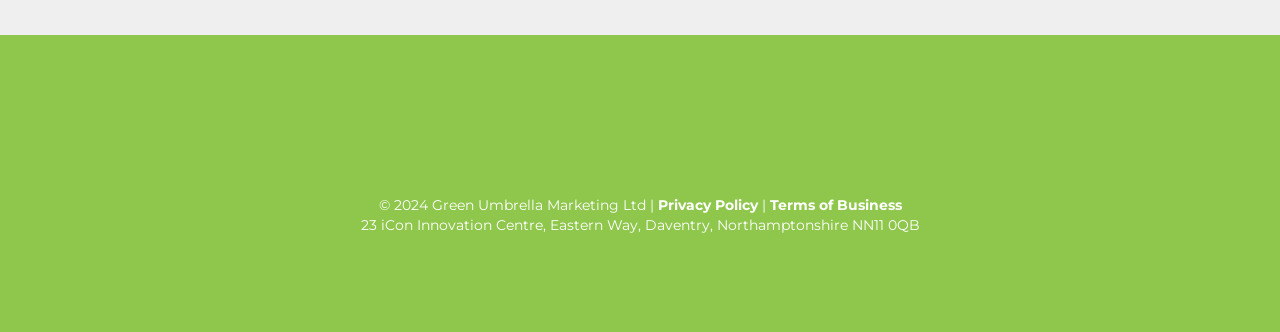What is the address of the company?
Based on the screenshot, provide a one-word or short-phrase response.

23 iCon Innovation Centre, Eastern Way, Daventry, Northamptonshire NN11 0QB